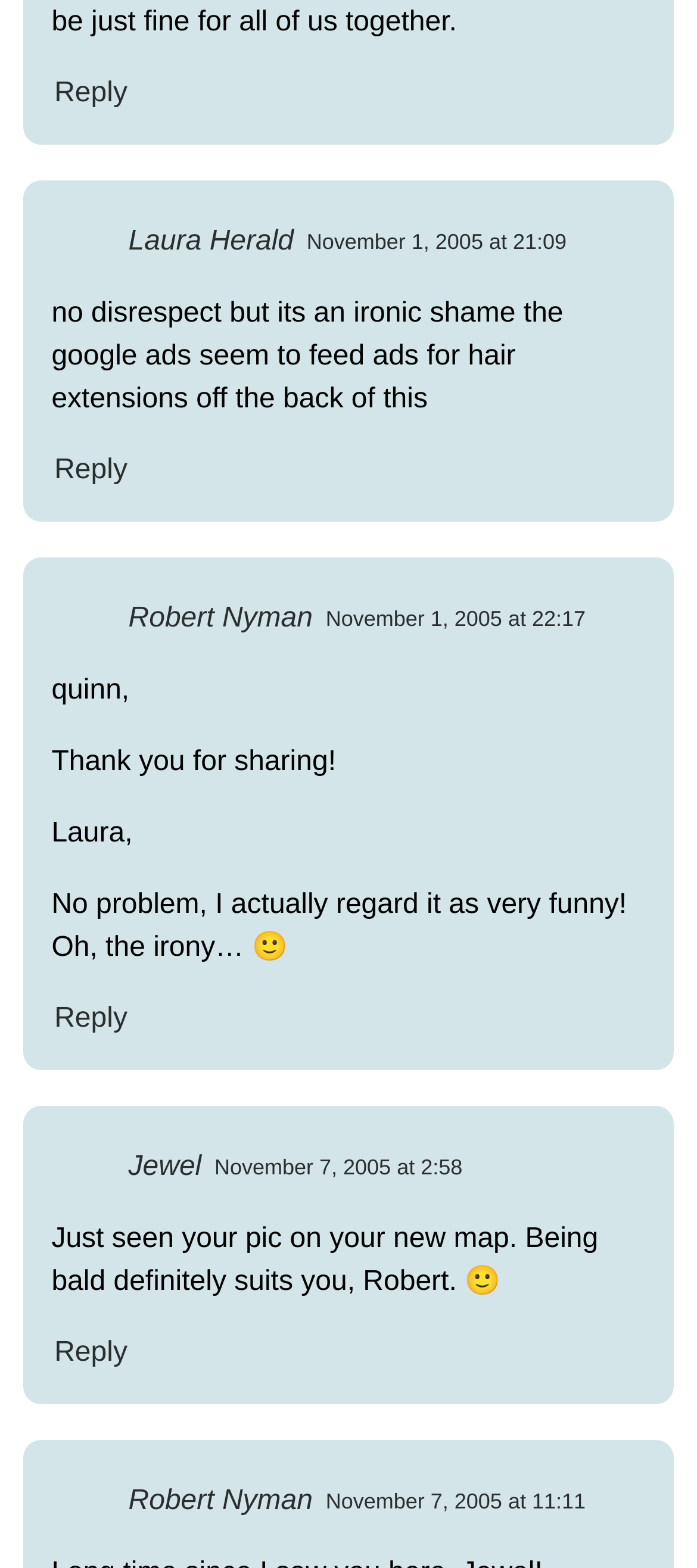Using the given element description, provide the bounding box coordinates (top-left x, top-left y, bottom-right x, bottom-right y) for the corresponding UI element in the screenshot: Contact us

None